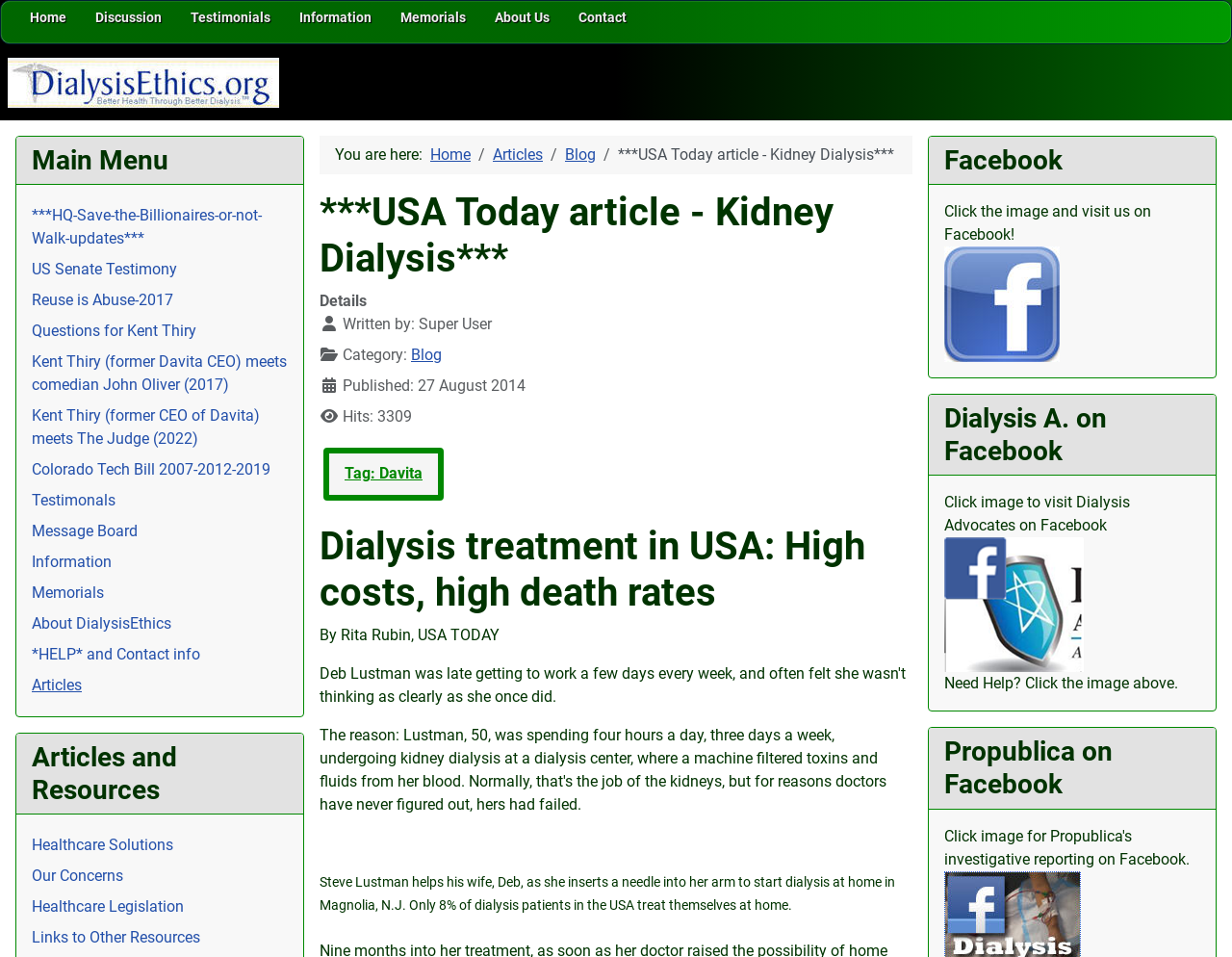Determine the bounding box coordinates of the clickable element necessary to fulfill the instruction: "Click the Home link". Provide the coordinates as four float numbers within the 0 to 1 range, i.e., [left, top, right, bottom].

[0.024, 0.008, 0.054, 0.042]